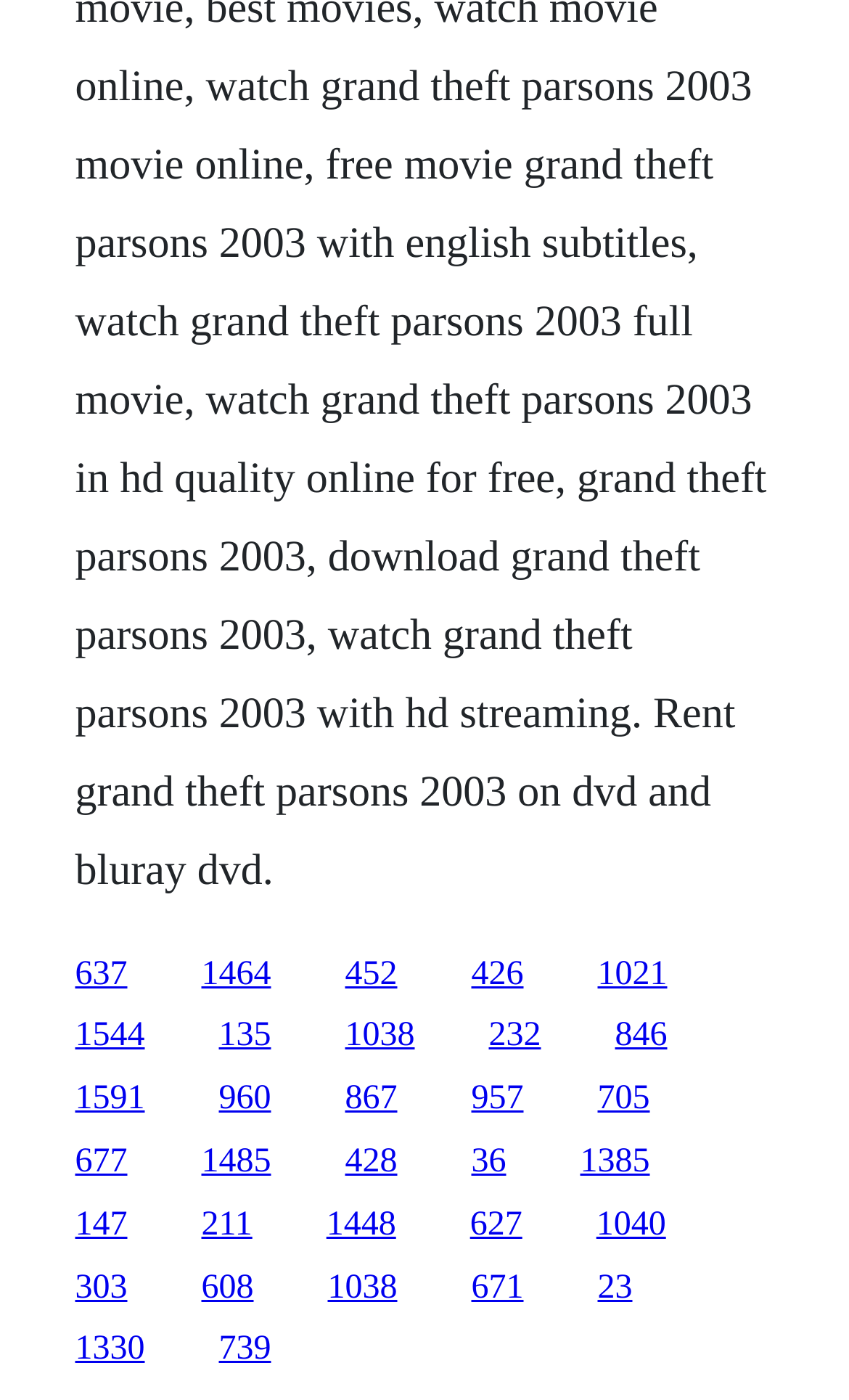Provide the bounding box coordinates of the area you need to click to execute the following instruction: "follow the twelfth link".

[0.406, 0.727, 0.488, 0.753]